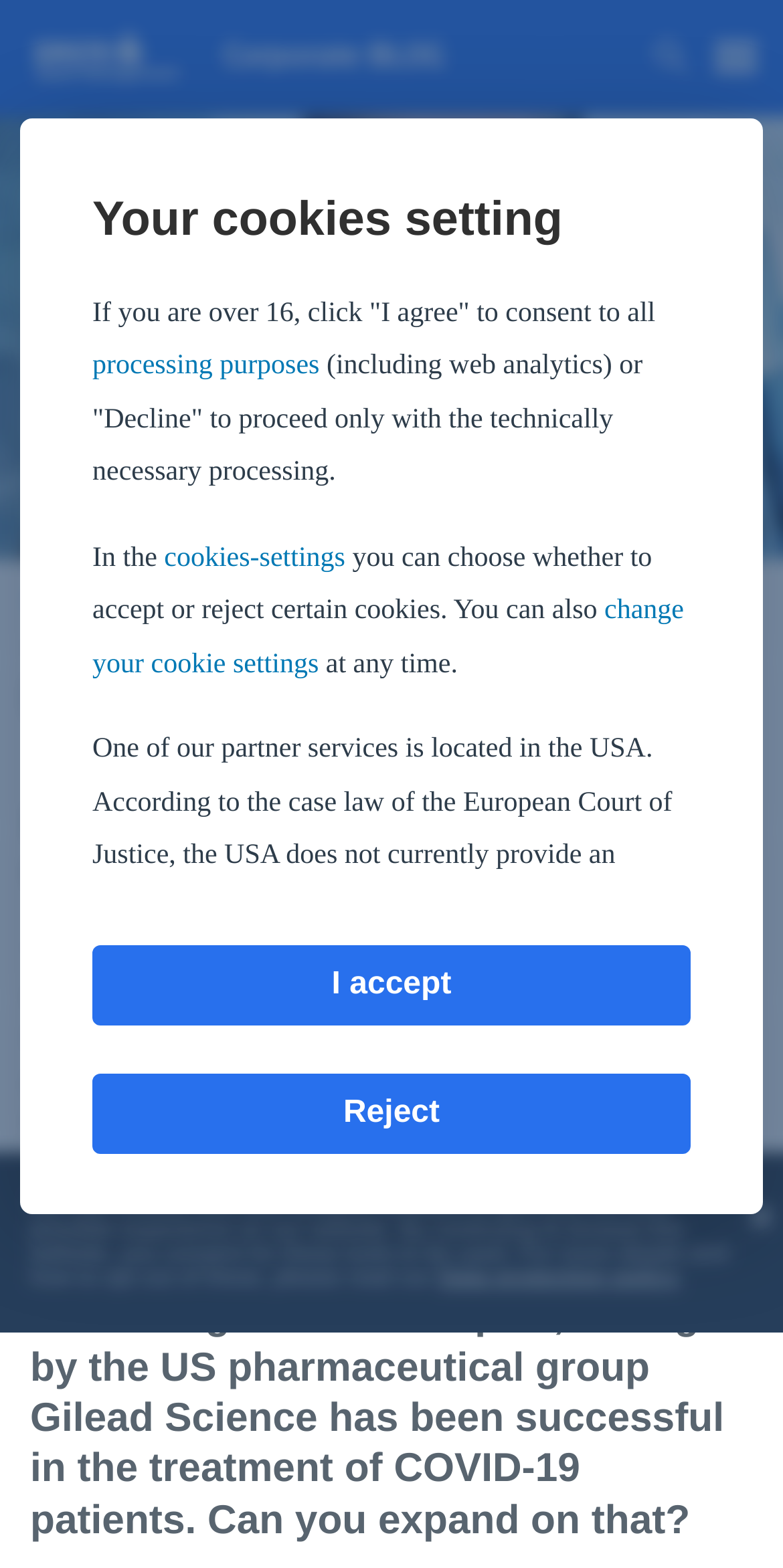Carefully examine the image and provide an in-depth answer to the question: What is the date of publication of the article?

I found the publication date by looking at the 'Published on' section, which mentions 'April 17, 2020'.